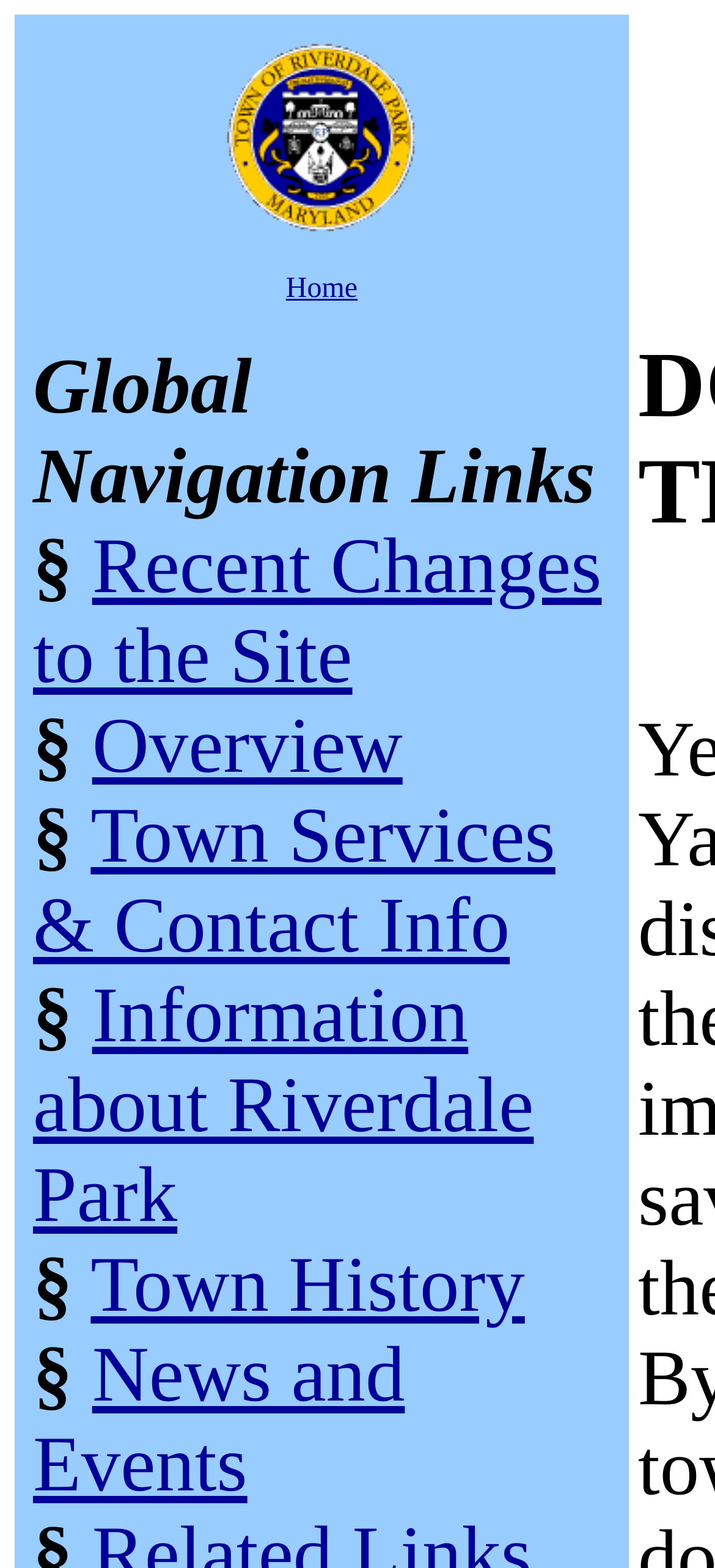Find the bounding box coordinates of the area to click in order to follow the instruction: "read about town history".

[0.127, 0.793, 0.734, 0.848]